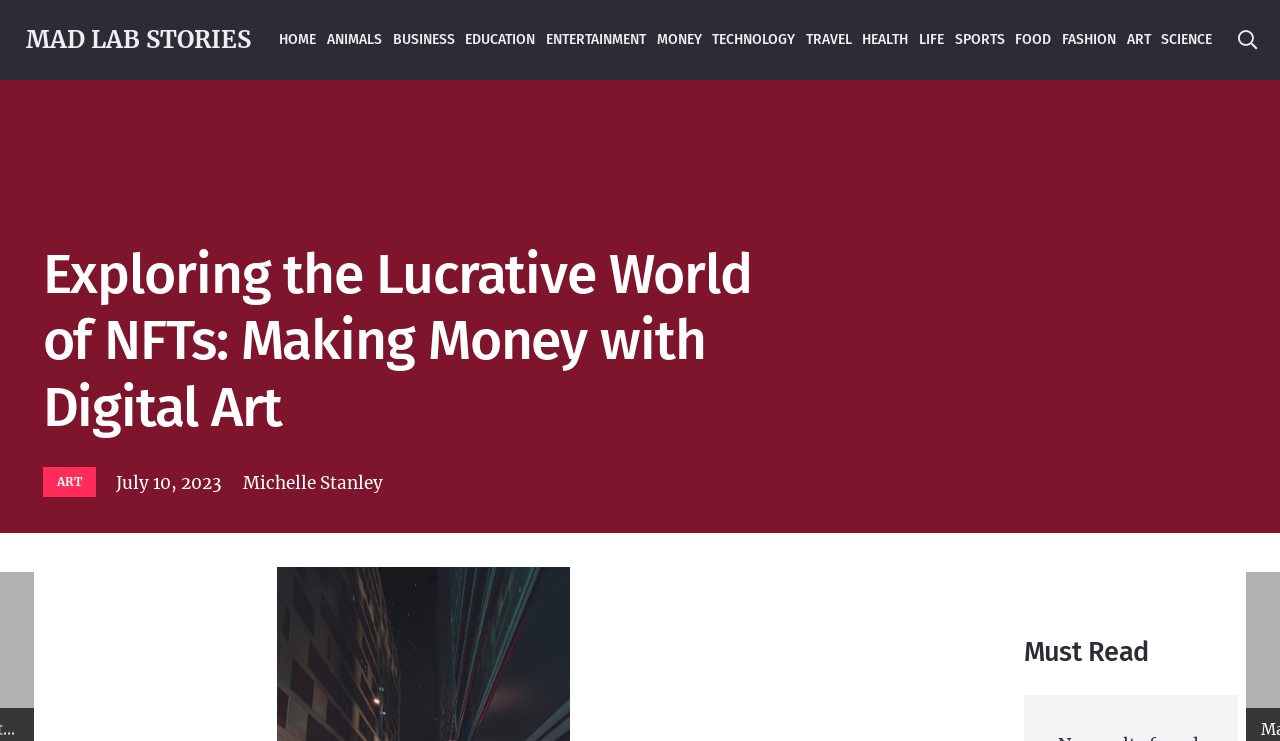Can you specify the bounding box coordinates for the region that should be clicked to fulfill this instruction: "learn about NFTs".

[0.033, 0.327, 0.629, 0.595]